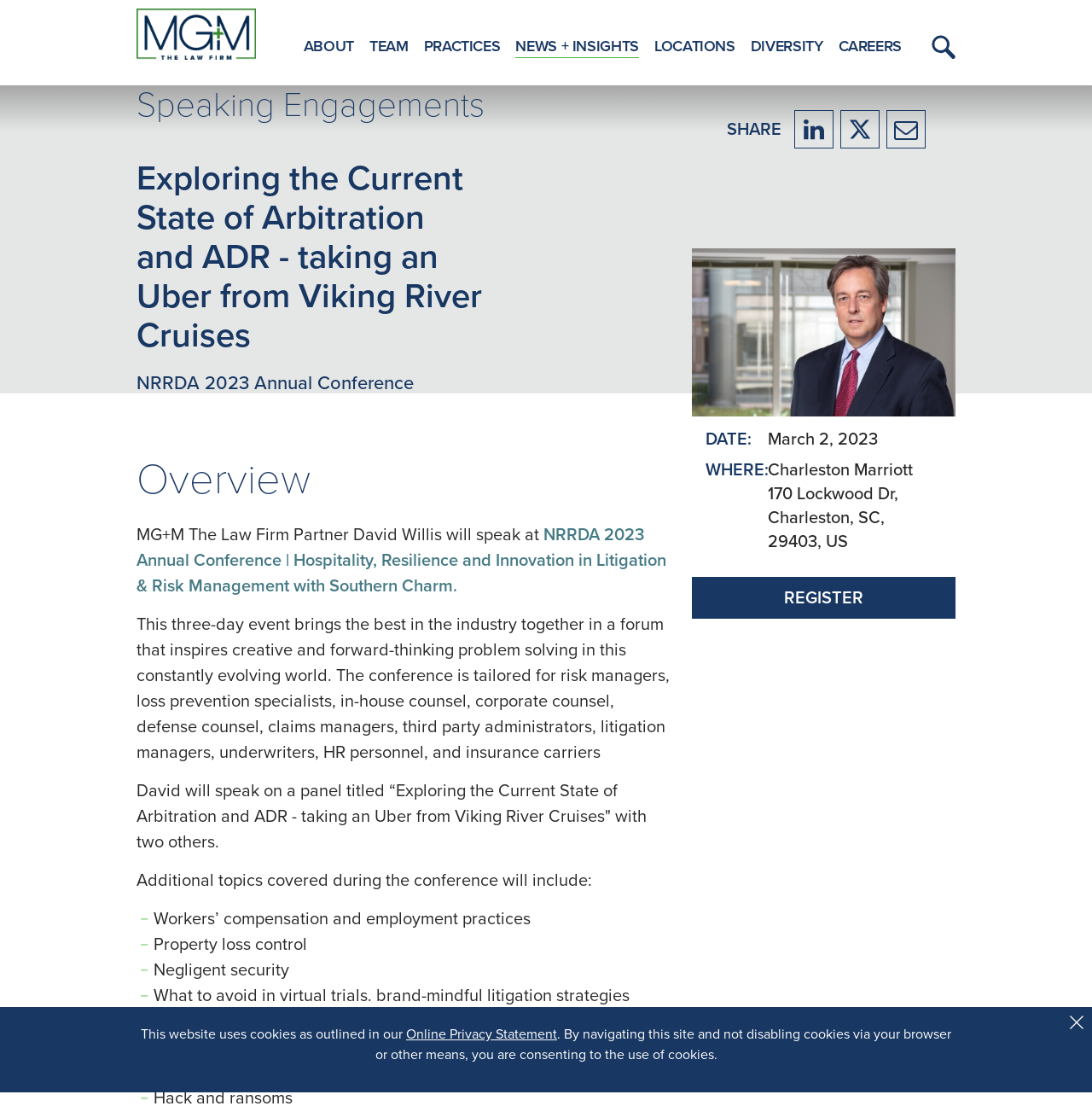Answer the following query concisely with a single word or phrase:
Where will the NRRDA 2023 Annual Conference be held?

Charleston Marriott